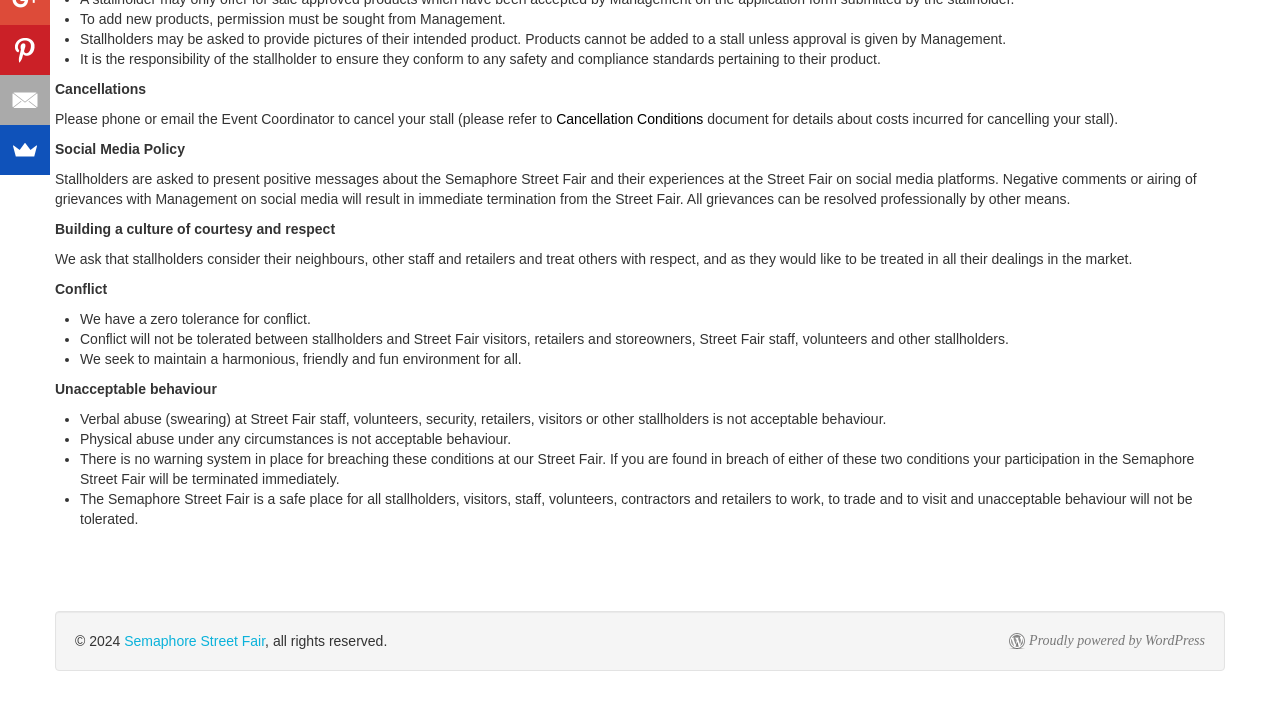Find the bounding box coordinates of the UI element according to this description: "Cancellation Conditions".

[0.435, 0.154, 0.552, 0.177]